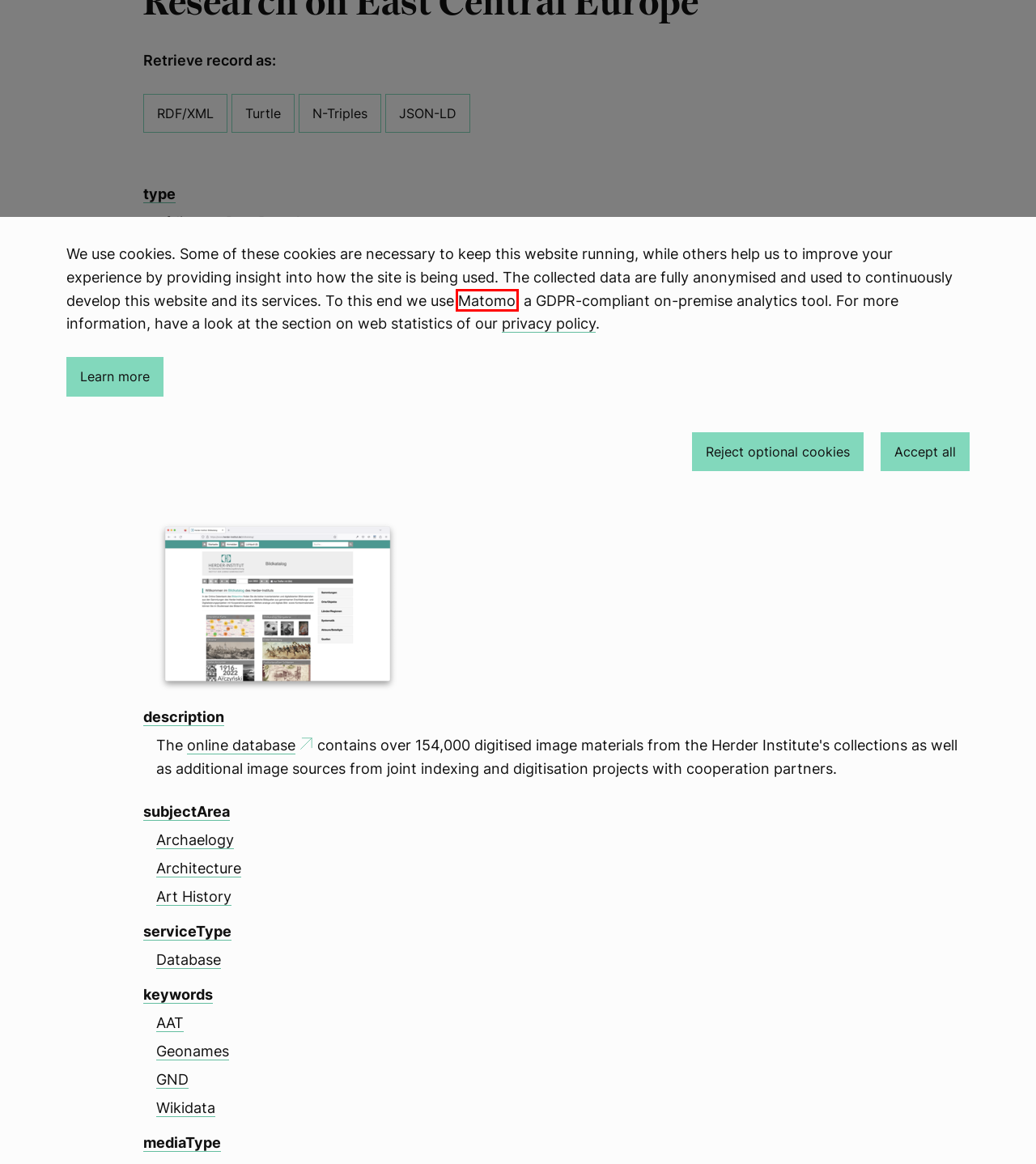Inspect the screenshot of a webpage with a red rectangle bounding box. Identify the webpage description that best corresponds to the new webpage after clicking the element inside the bounding box. Here are the candidates:
A. Linked Data API - GND - NFDI4Culture
B. Linked Data API - Wikidata - NFDI4Culture
C. Linked Data API - Database - NFDI4Culture
D. Linked Data API - Geonames - NFDI4Culture
E. NFDIcore Ontology
F. Linked Data API - AAT - NFDI4Culture
G. Be Compliant With Secure GDPR Analytics - Respect User-Privacy
H. Herder-Institut: Bildkatalog

G